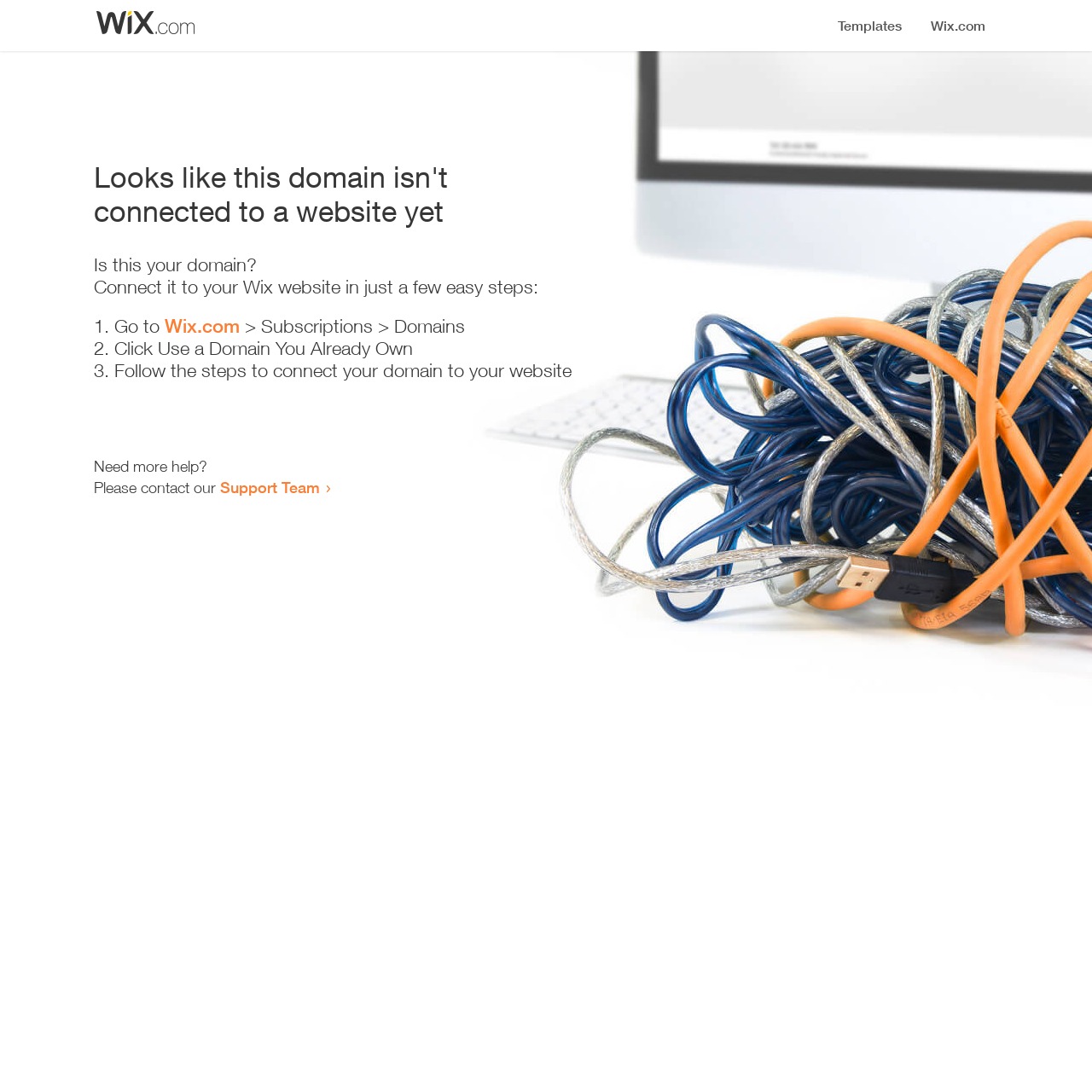How many steps are required to connect the domain?
Please provide a full and detailed response to the question.

The webpage provides a list of steps to connect the domain, which includes 3 list markers ('1.', '2.', '3.') indicating that there are 3 steps to follow.